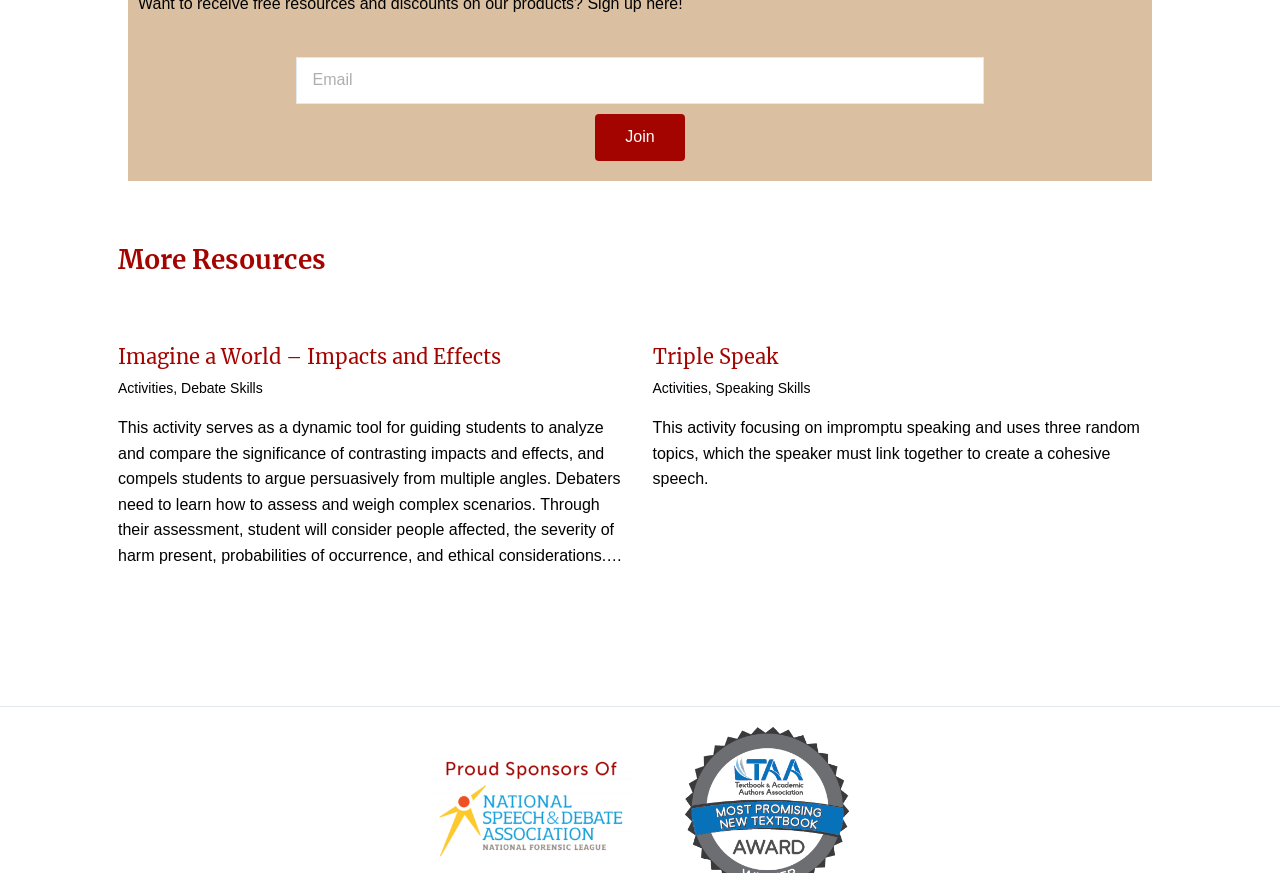What is the purpose of the 'Imagine a World' activity?
Please interpret the details in the image and answer the question thoroughly.

The 'Imagine a World' activity serves as a dynamic tool for guiding students to analyze and compare the significance of contrasting impacts and effects, and compels students to argue persuasively from multiple angles.